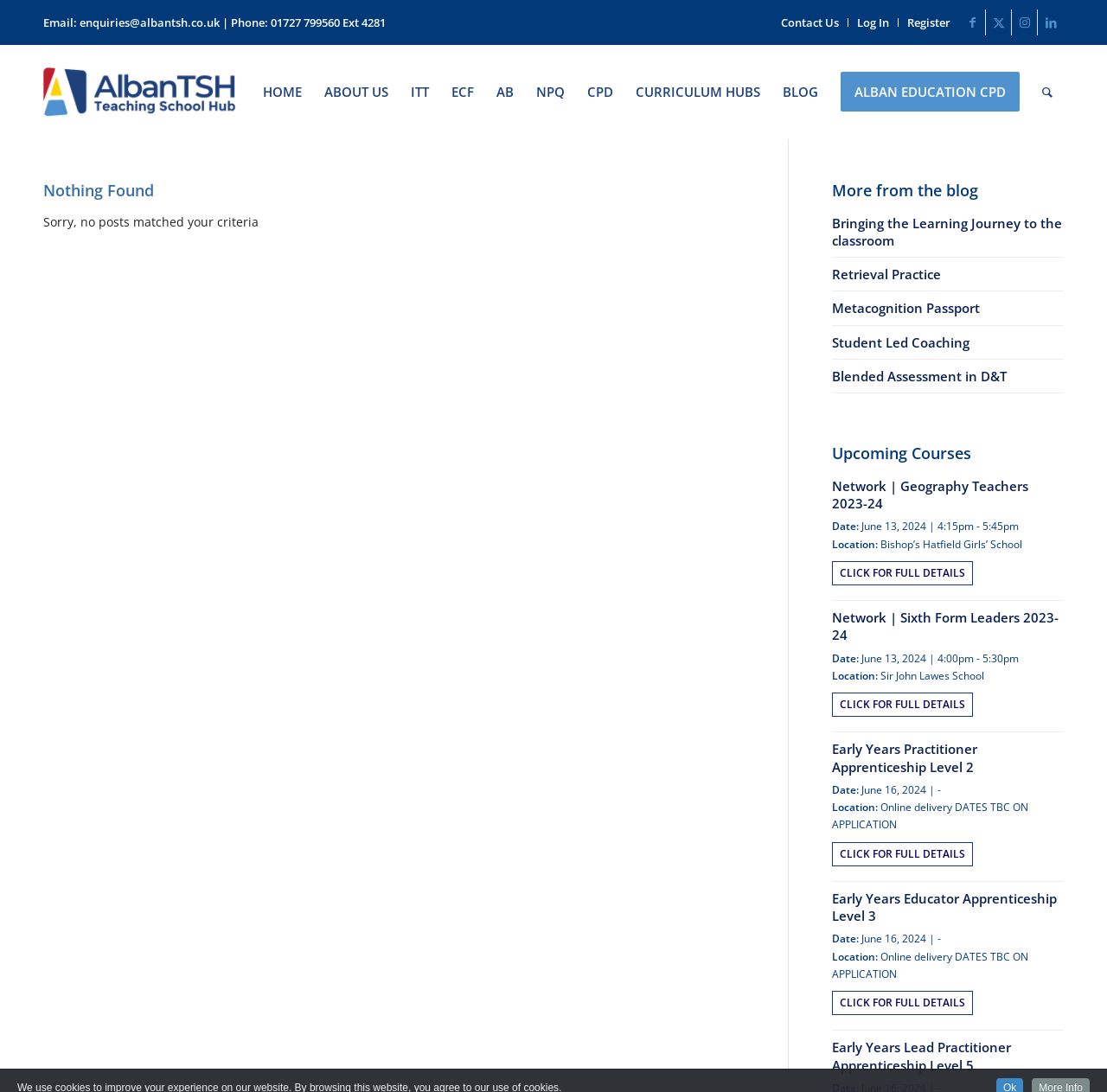Please locate the bounding box coordinates for the element that should be clicked to achieve the following instruction: "Register for the course 'Network | Geography Teachers 2023-24'". Ensure the coordinates are given as four float numbers between 0 and 1, i.e., [left, top, right, bottom].

[0.752, 0.435, 0.961, 0.474]